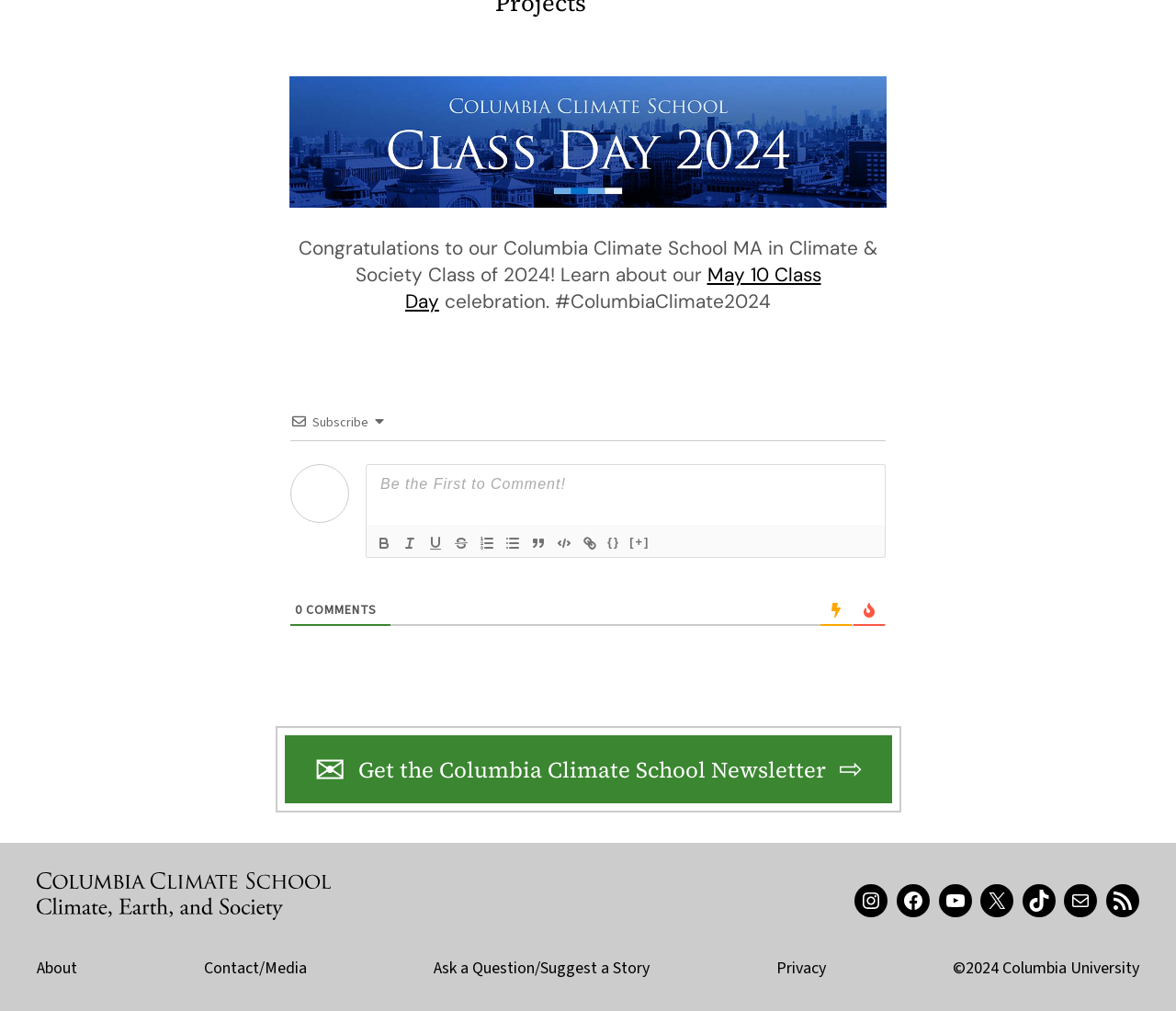Given the element description, predict the bounding box coordinates in the format (top-left x, top-left y, bottom-right x, bottom-right y), using floating point numbers between 0 and 1: RSS Feed

[0.941, 0.875, 0.969, 0.907]